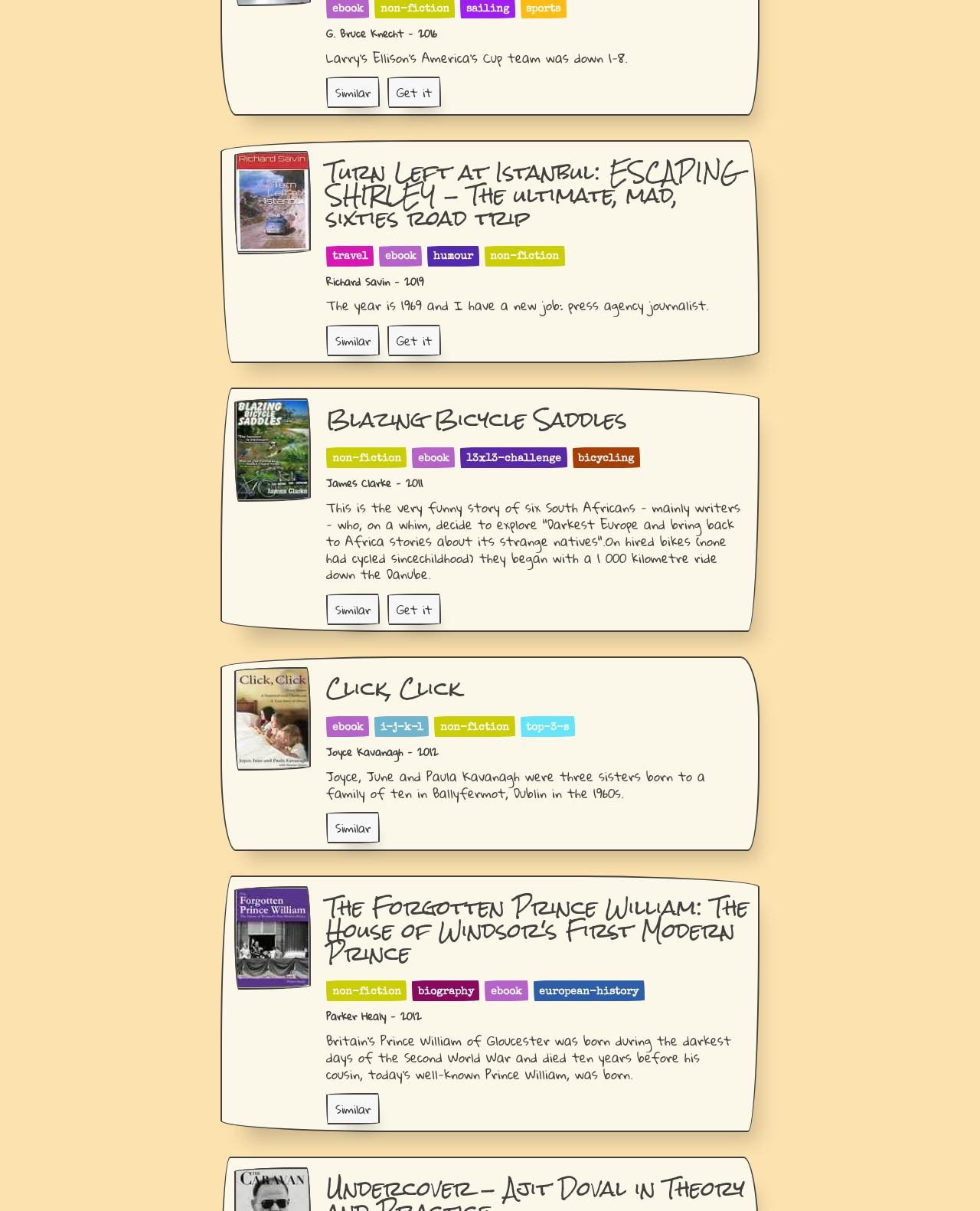Find the bounding box coordinates of the element I should click to carry out the following instruction: "Read more about 'The Forgotten Prince William'".

[0.333, 0.74, 0.769, 0.797]